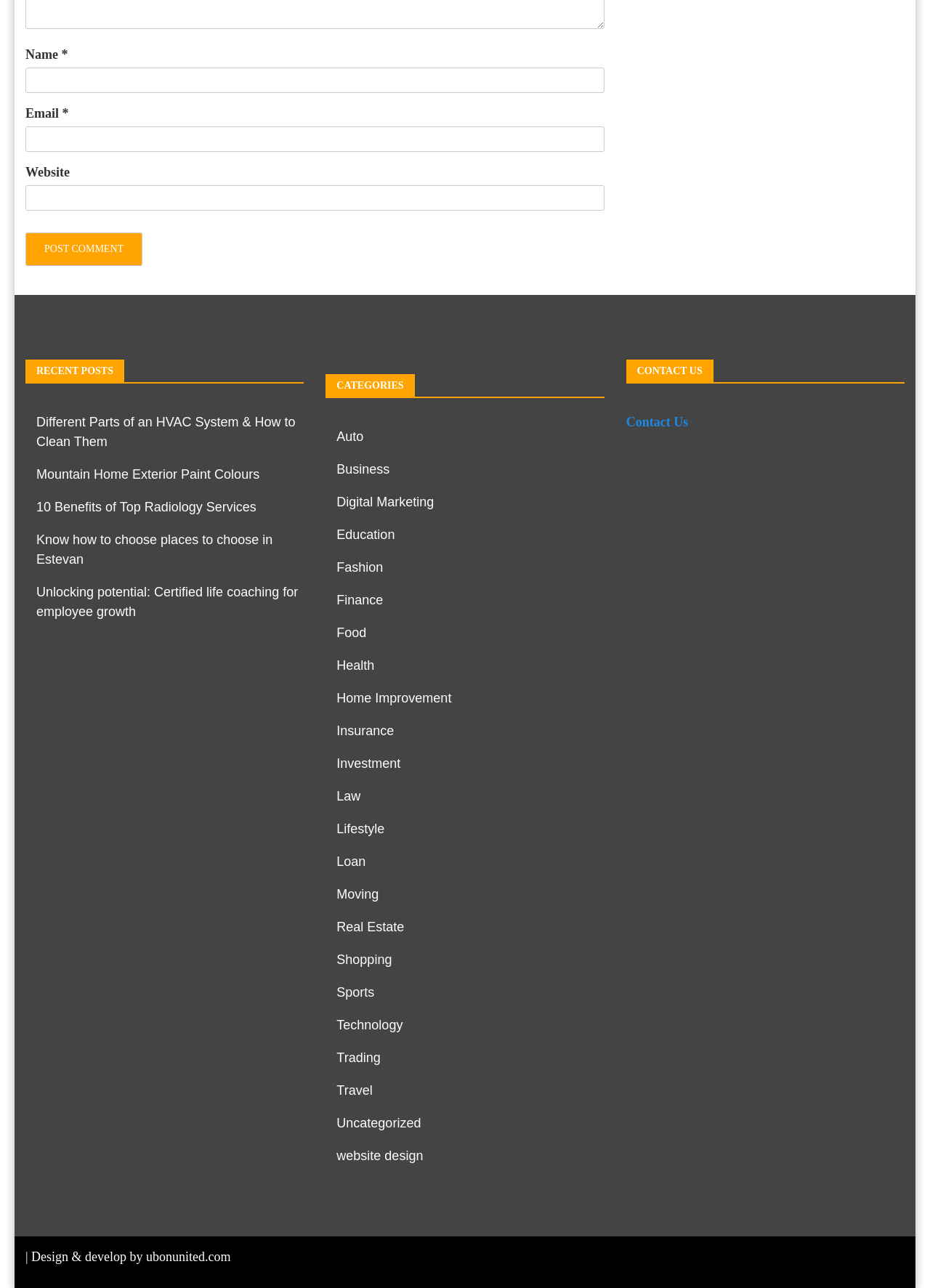Who designed and developed this website?
Kindly offer a comprehensive and detailed response to the question.

The webpage has a footer section which contains a link titled 'Design & develop by ubonunited.com'. This suggests that the website was designed and developed by ubonunited.com.